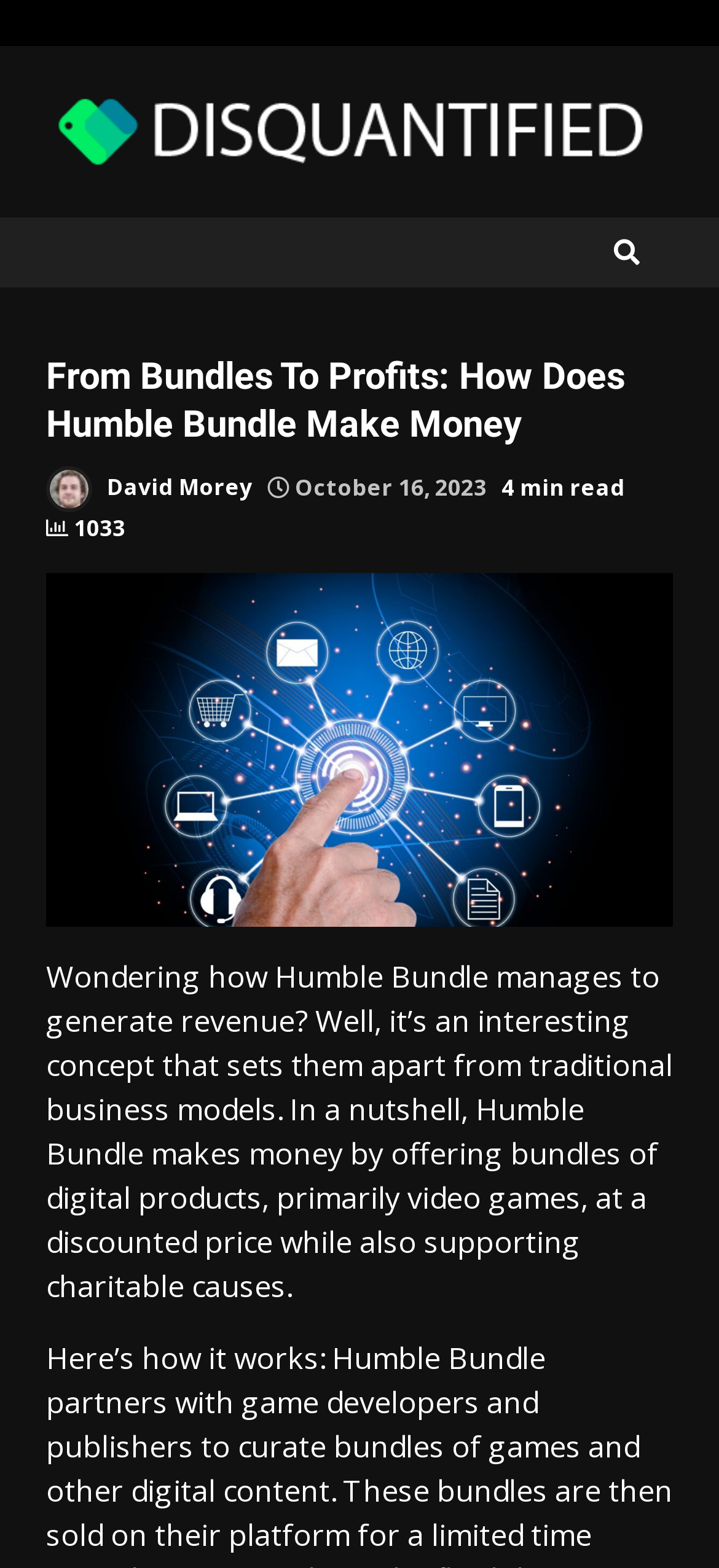Elaborate on the different components and information displayed on the webpage.

The webpage is about the business model of Humble Bundle, a digital store that sells video games and other digital products. At the top left of the page, there is a link to the website "Disquantified" accompanied by an image with the same name. 

Below the website link, there is a header section that spans the entire width of the page. Within this section, there is a heading that reads "From Bundles To Profits: How Does Humble Bundle Make Money". To the right of the heading, there is a link to the author "David Morey" and a text that indicates the article was published on "October 16, 2023". Further to the right, there is a text that says "4 min read", indicating the estimated time it takes to read the article.

Below the header section, there is a large image that takes up most of the width of the page, with a caption "how does humble bundle make money". 

Underneath the image, there is a block of text that summarizes the business model of Humble Bundle. The text explains that Humble Bundle generates revenue by offering bundles of digital products, primarily video games, at a discounted price while also supporting charitable causes.